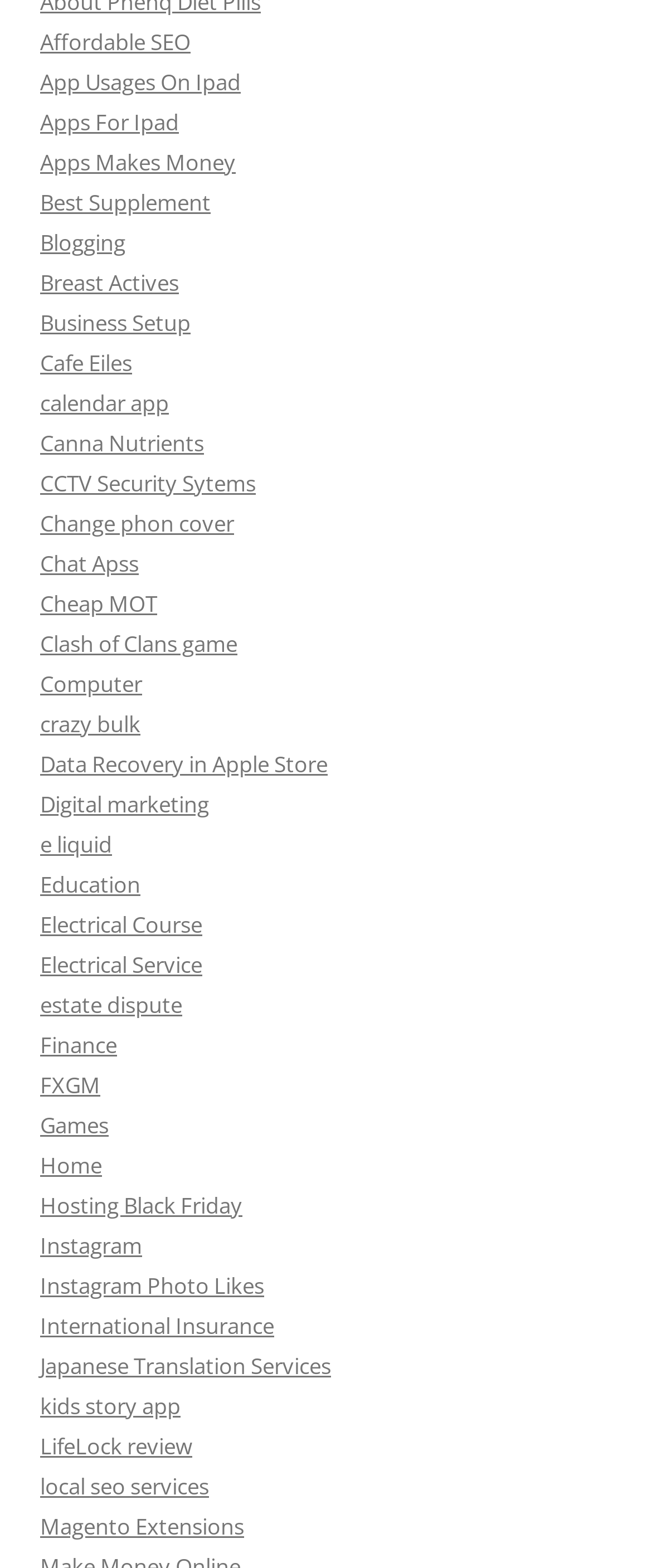Identify the bounding box for the UI element described as: "Breast Actives". Ensure the coordinates are four float numbers between 0 and 1, formatted as [left, top, right, bottom].

[0.062, 0.171, 0.274, 0.19]